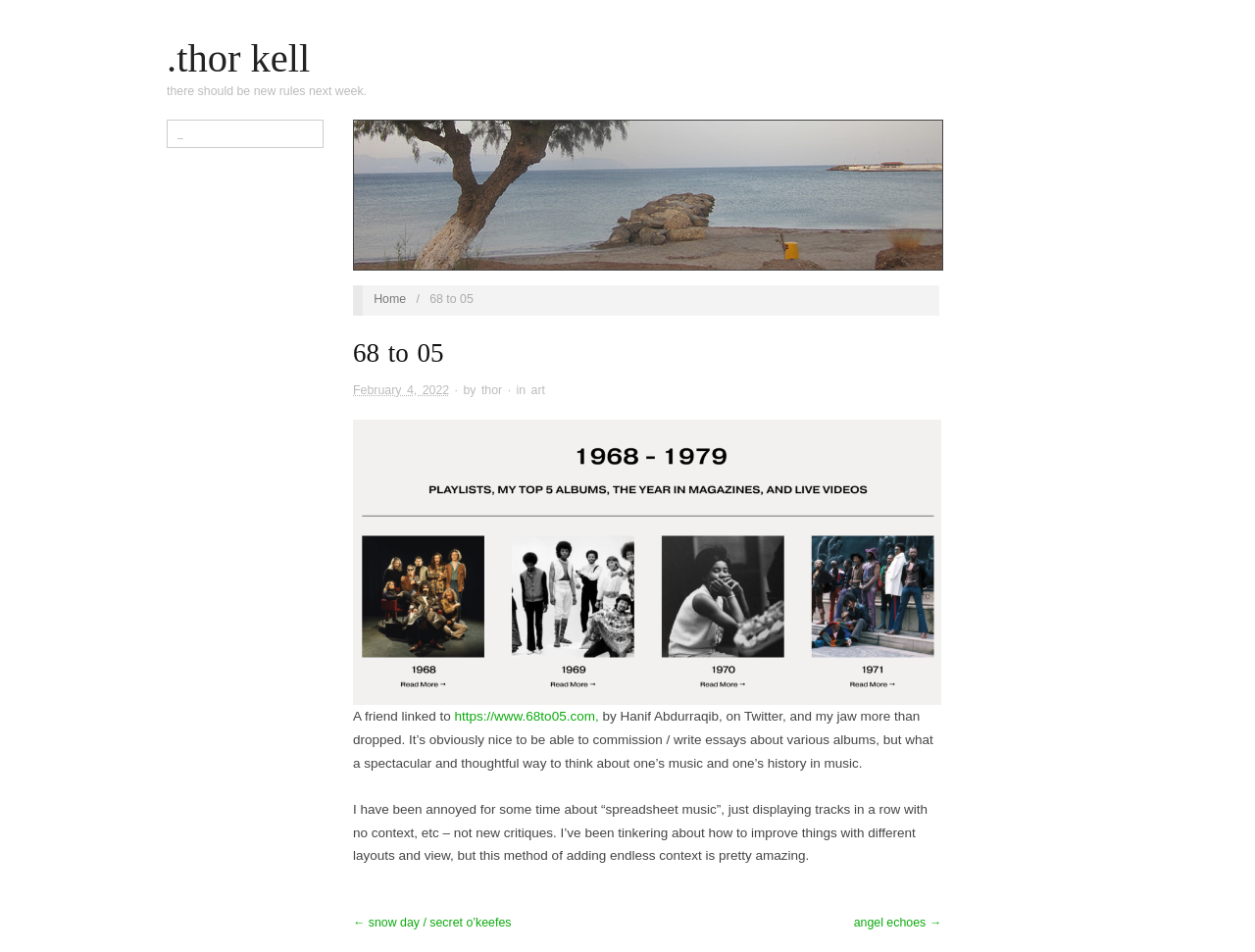What is the date mentioned in the webpage?
Identify the answer in the screenshot and reply with a single word or phrase.

February 4, 2022